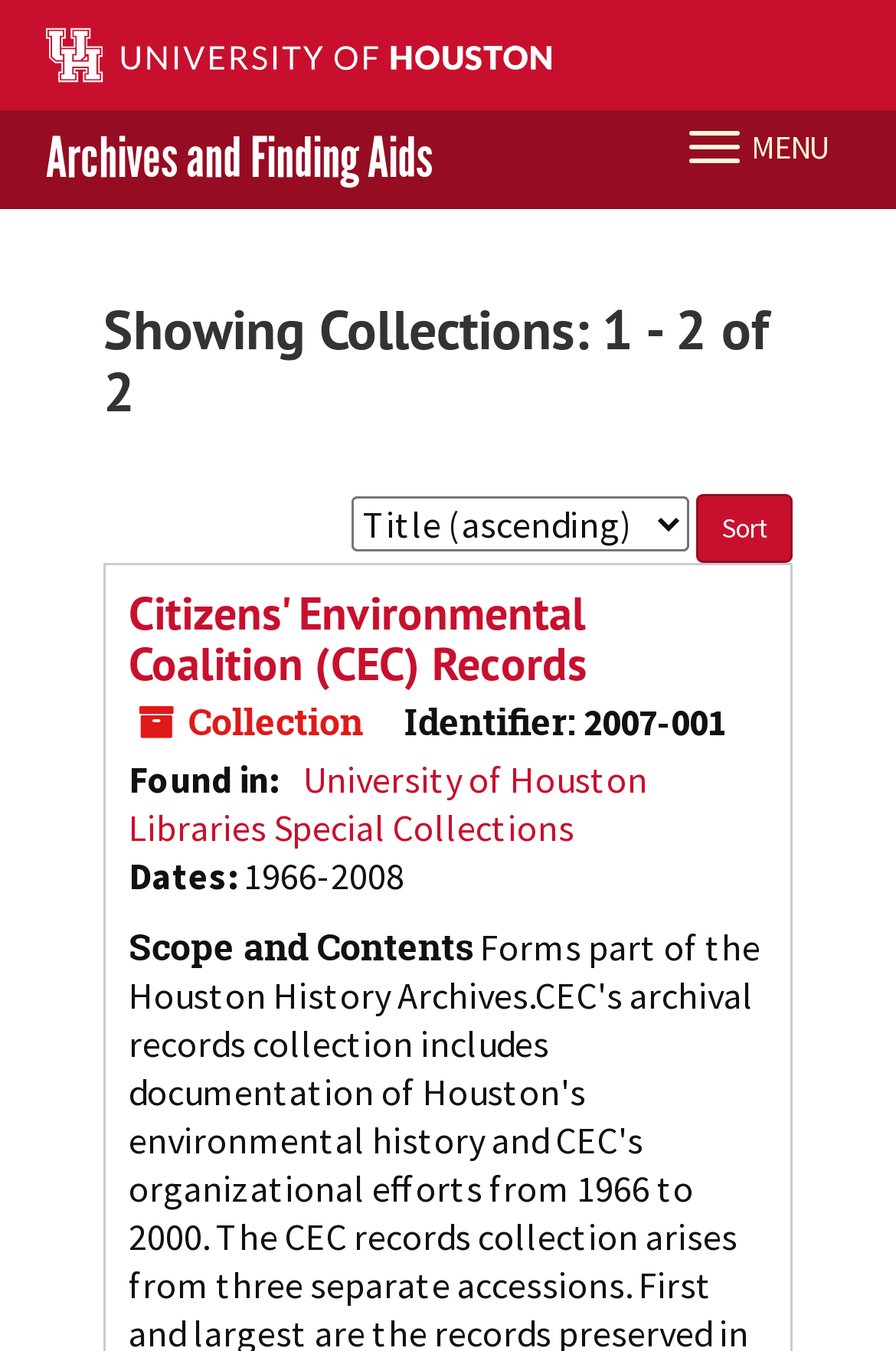Find the bounding box coordinates for the area that must be clicked to perform this action: "Click the University of Houston logo".

[0.051, 0.017, 0.615, 0.065]